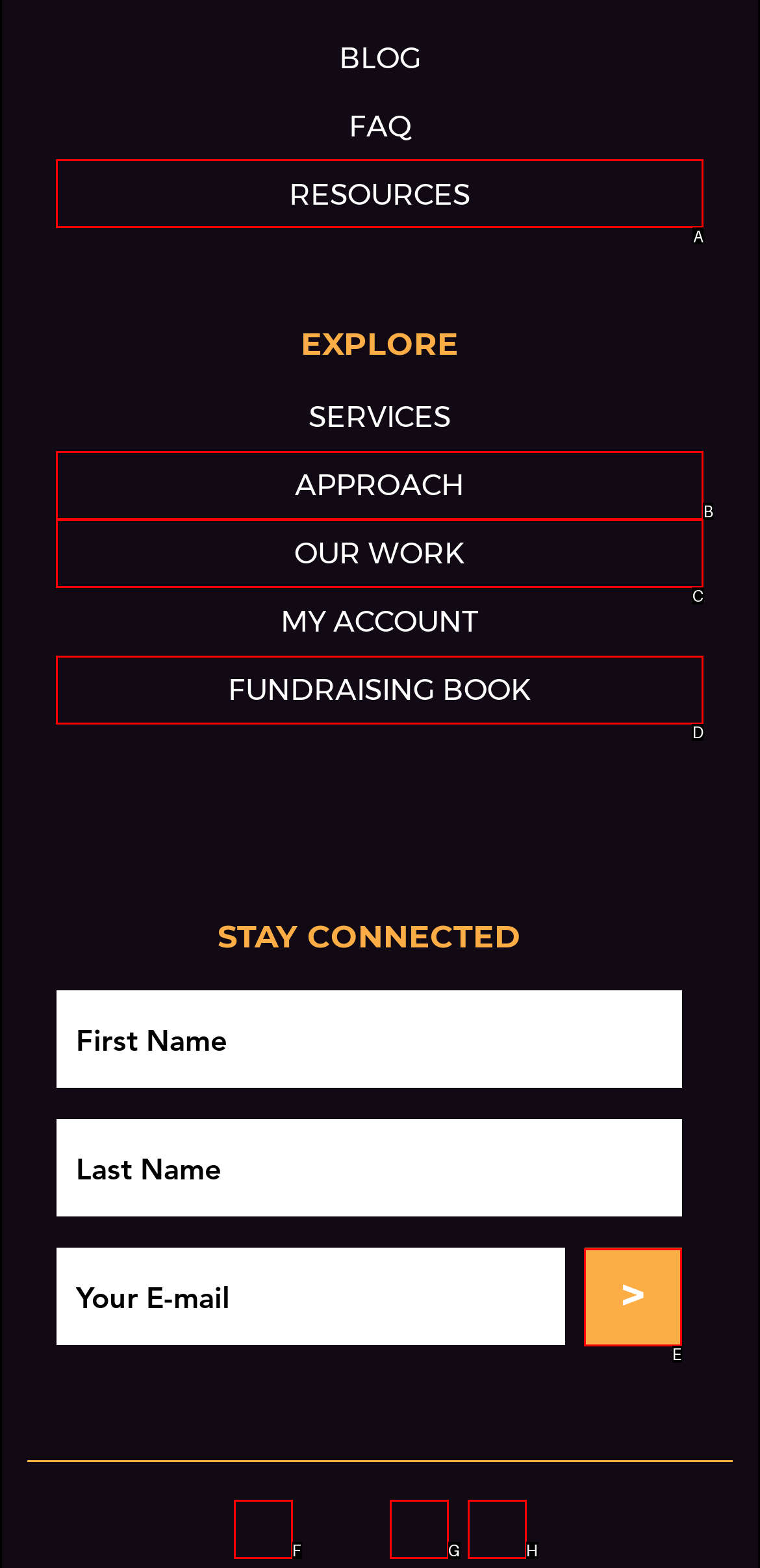Determine which HTML element best suits the description: FUNDRAISING BOOK. Reply with the letter of the matching option.

D